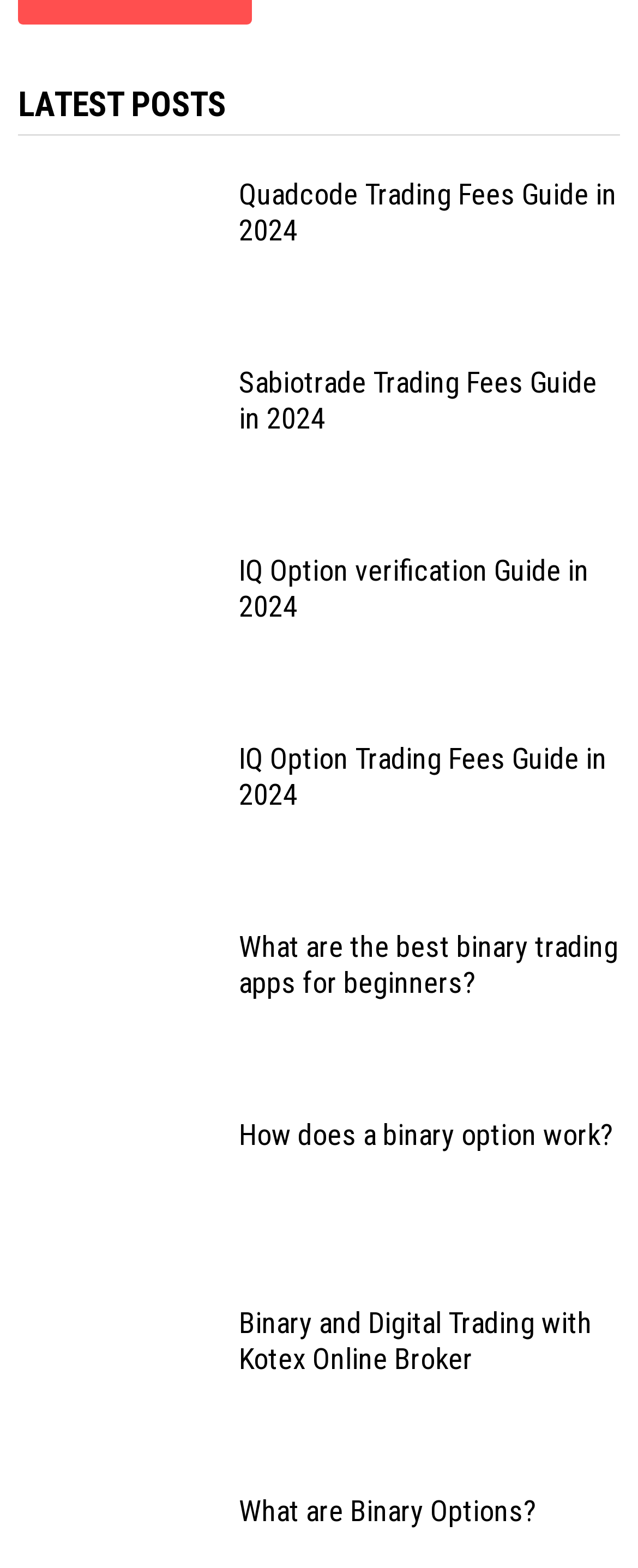Pinpoint the bounding box coordinates of the element to be clicked to execute the instruction: "Read 'Quadcode Trading Fees Guide in 2024'".

[0.375, 0.112, 0.971, 0.16]